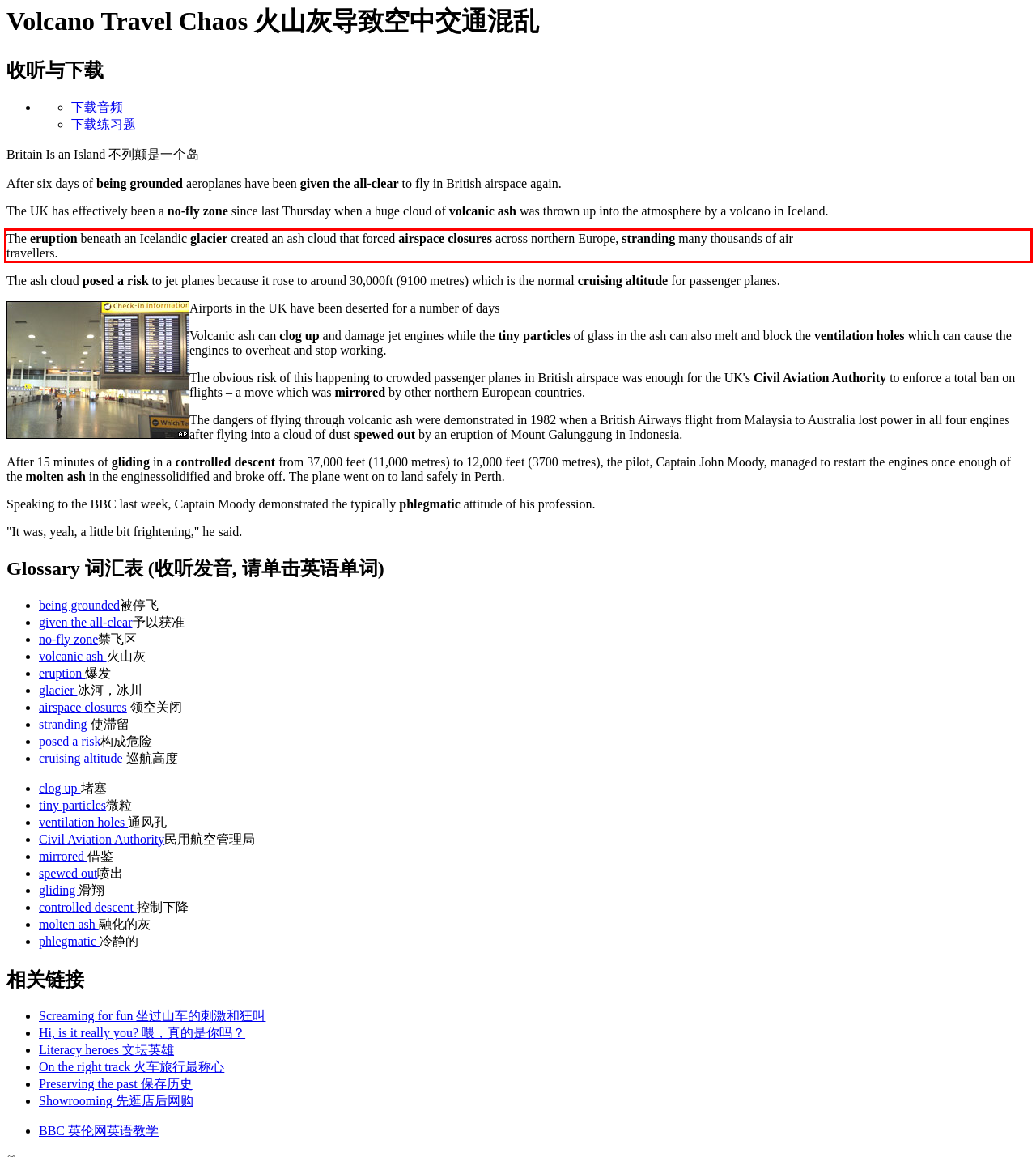Identify the text inside the red bounding box in the provided webpage screenshot and transcribe it.

The eruption beneath an Icelandic glacier created an ash cloud that forced airspace closures across northern Europe, stranding many thousands of air travellers.